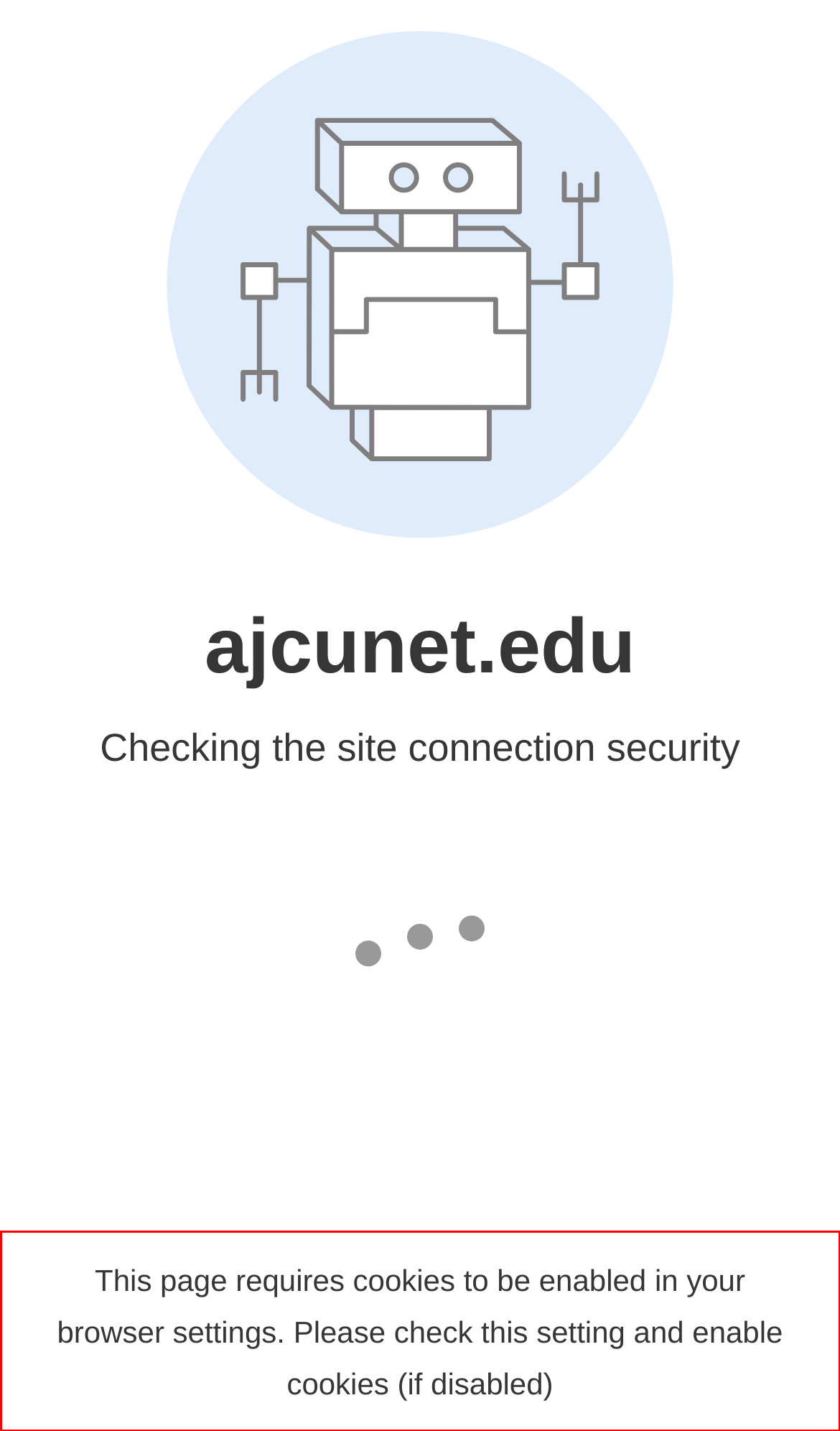You are given a screenshot showing a webpage with a red bounding box. Perform OCR to capture the text within the red bounding box.

This page requires cookies to be enabled in your browser settings. Please check this setting and enable cookies (if disabled)